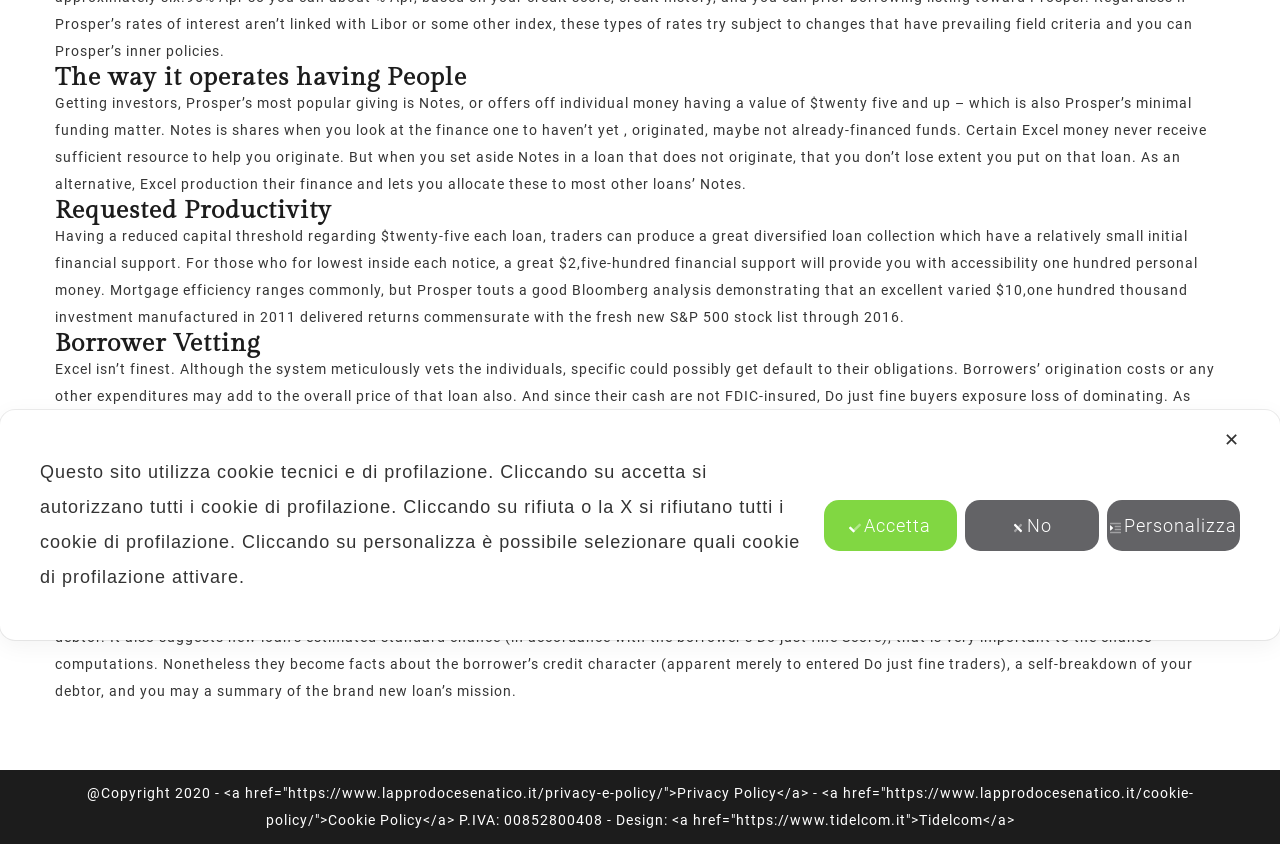Identify the bounding box of the HTML element described as: "Accetta".

[0.643, 0.592, 0.748, 0.652]